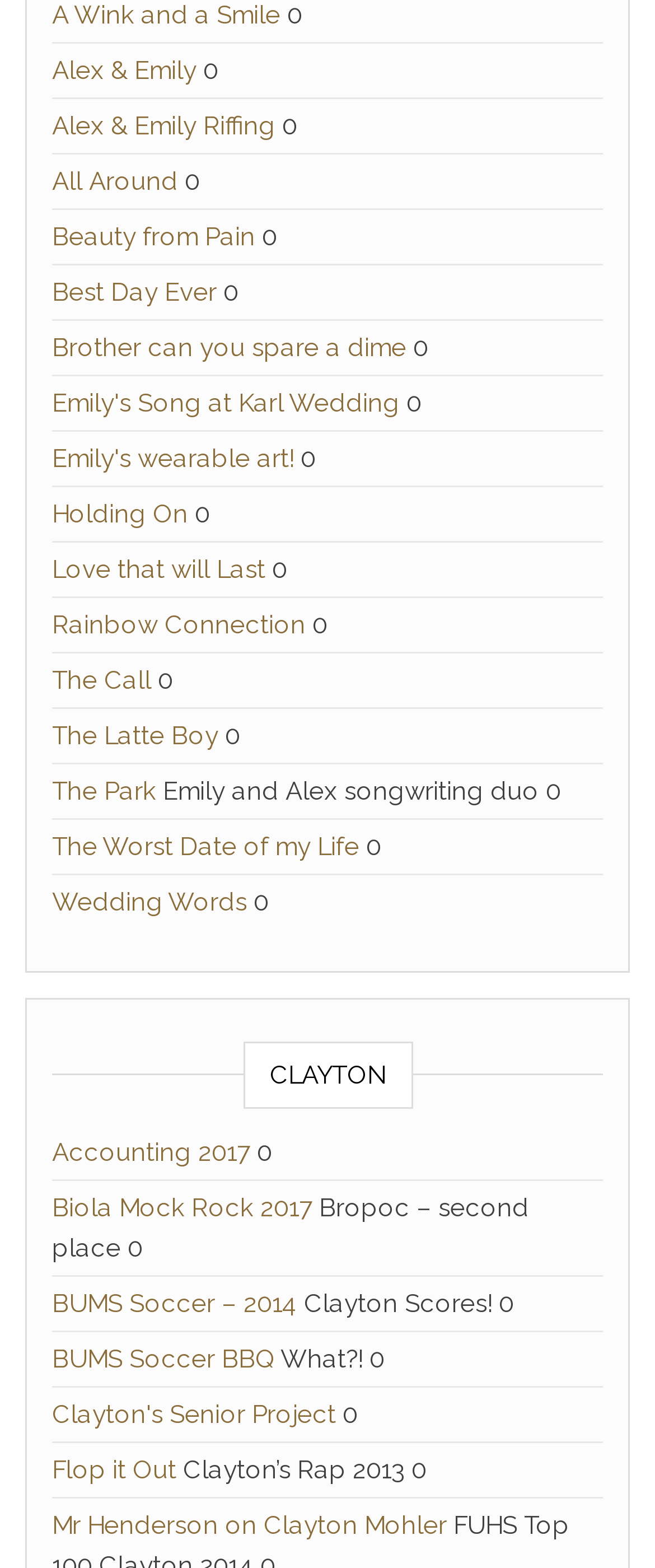Provide your answer in a single word or phrase: 
What is the format of the content on this webpage?

List of links